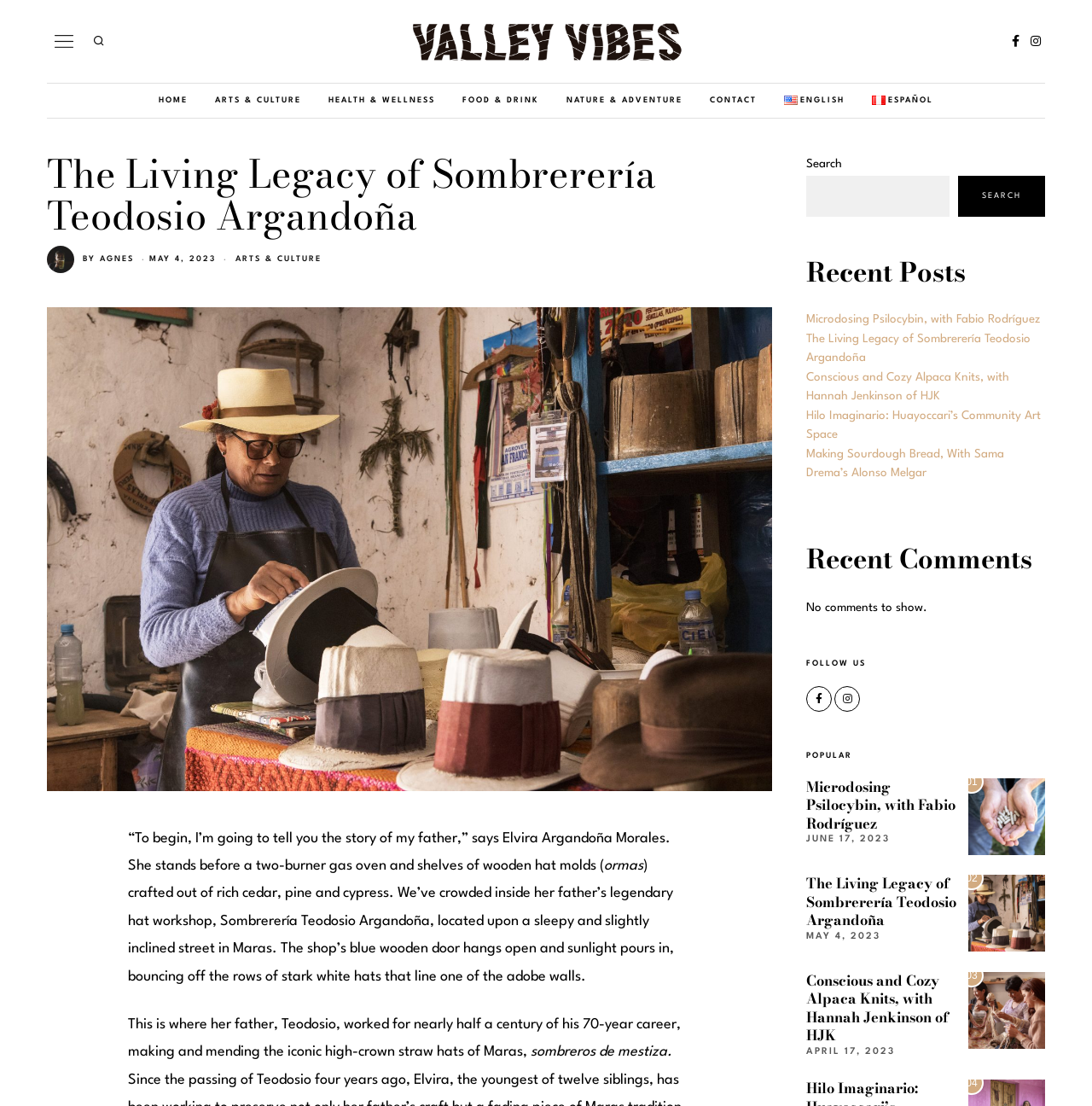Pinpoint the bounding box coordinates of the element that must be clicked to accomplish the following instruction: "Follow on Facebook". The coordinates should be in the format of four float numbers between 0 and 1, i.e., [left, top, right, bottom].

[0.738, 0.62, 0.762, 0.643]